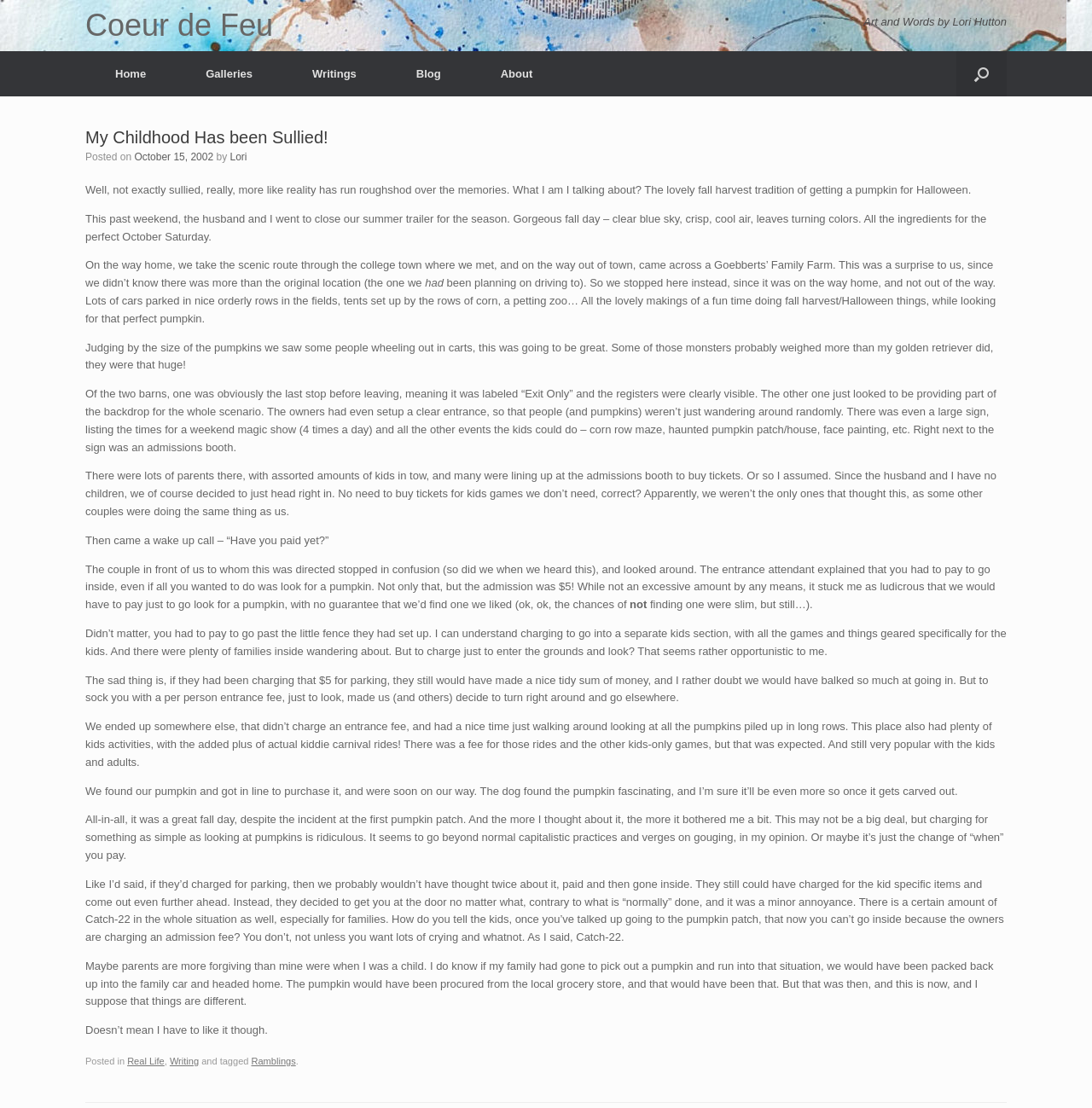Identify the bounding box coordinates of the specific part of the webpage to click to complete this instruction: "Click the 'Home' link".

[0.078, 0.046, 0.161, 0.087]